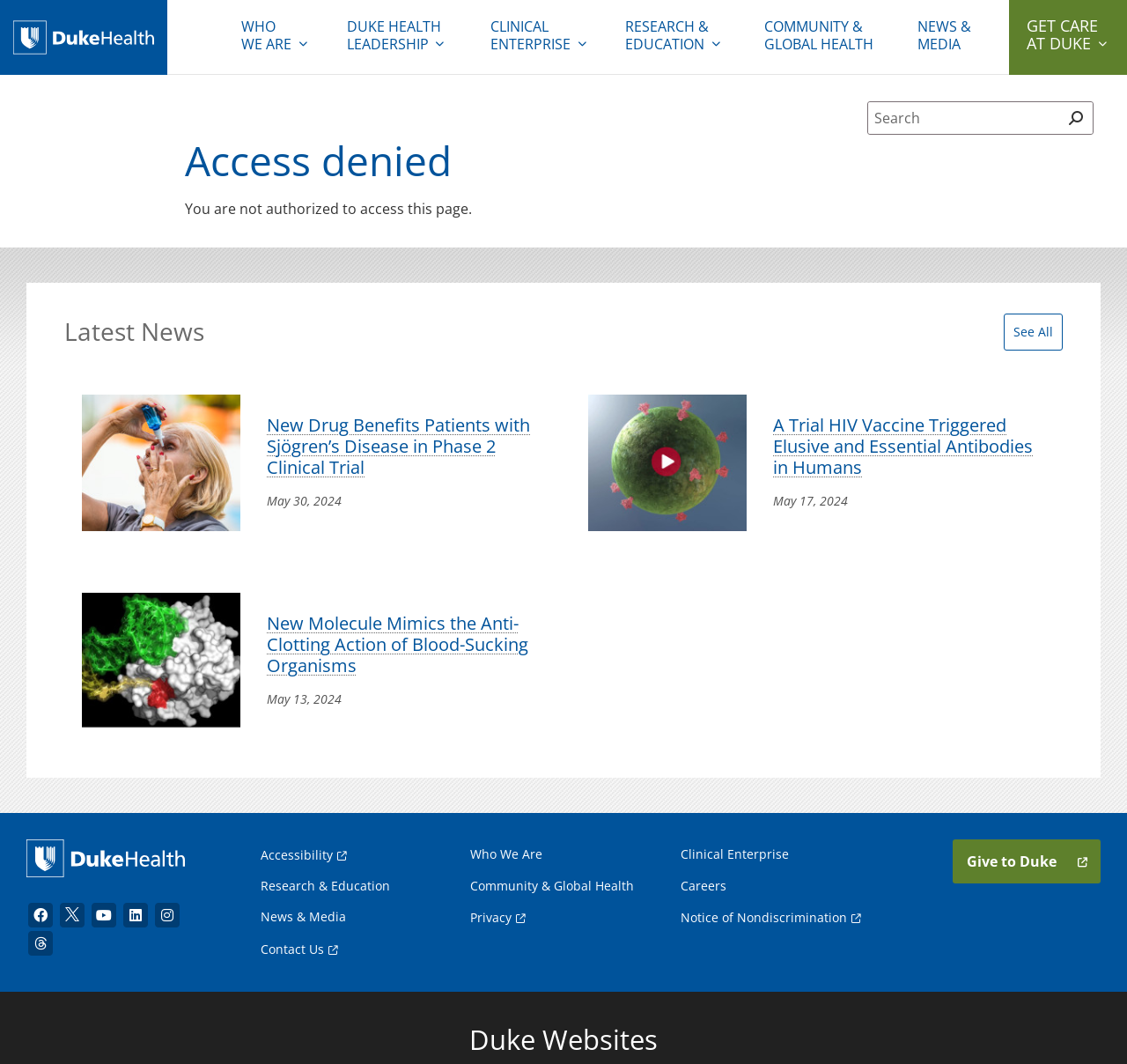Based on the element description Who We Are, identify the bounding box coordinates for the UI element. The coordinates should be in the format (top-left x, top-left y, bottom-right x, bottom-right y) and within the 0 to 1 range.

[0.214, 0.008, 0.308, 0.058]